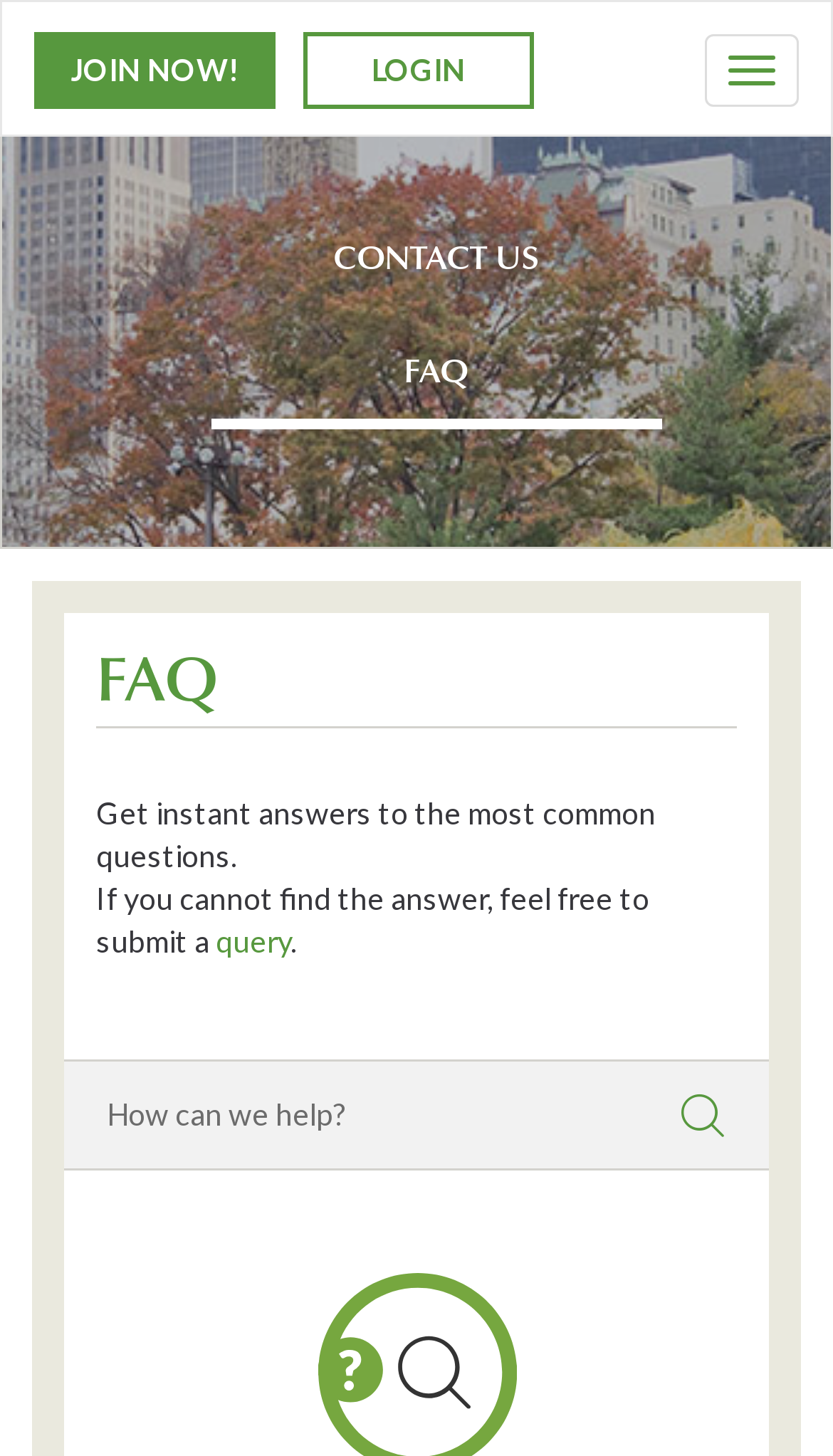Find the bounding box coordinates of the element to click in order to complete this instruction: "Toggle navigation". The bounding box coordinates must be four float numbers between 0 and 1, denoted as [left, top, right, bottom].

[0.846, 0.023, 0.959, 0.073]